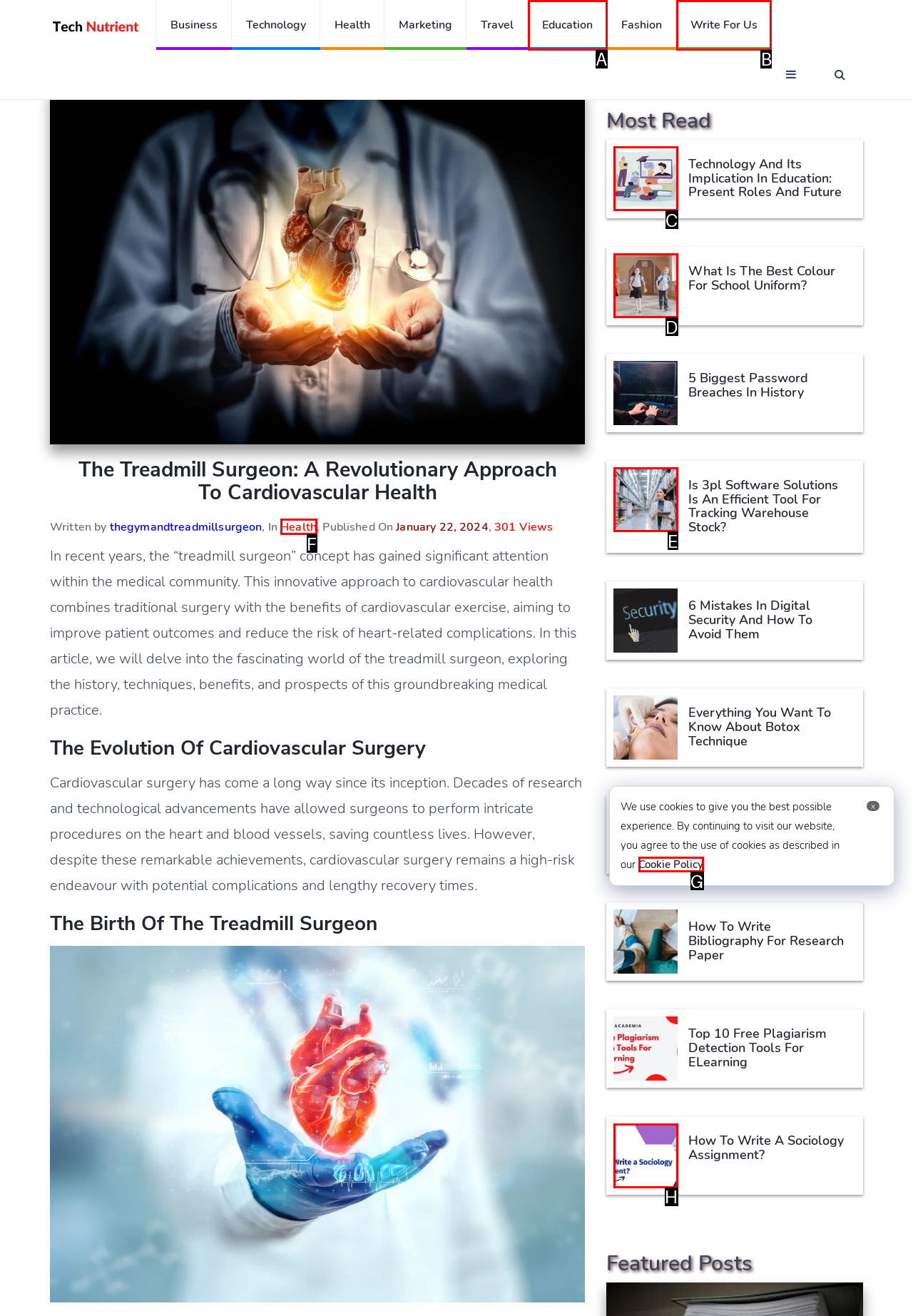Determine the appropriate lettered choice for the task: Click on the 'Write For Us' link. Reply with the correct letter.

B